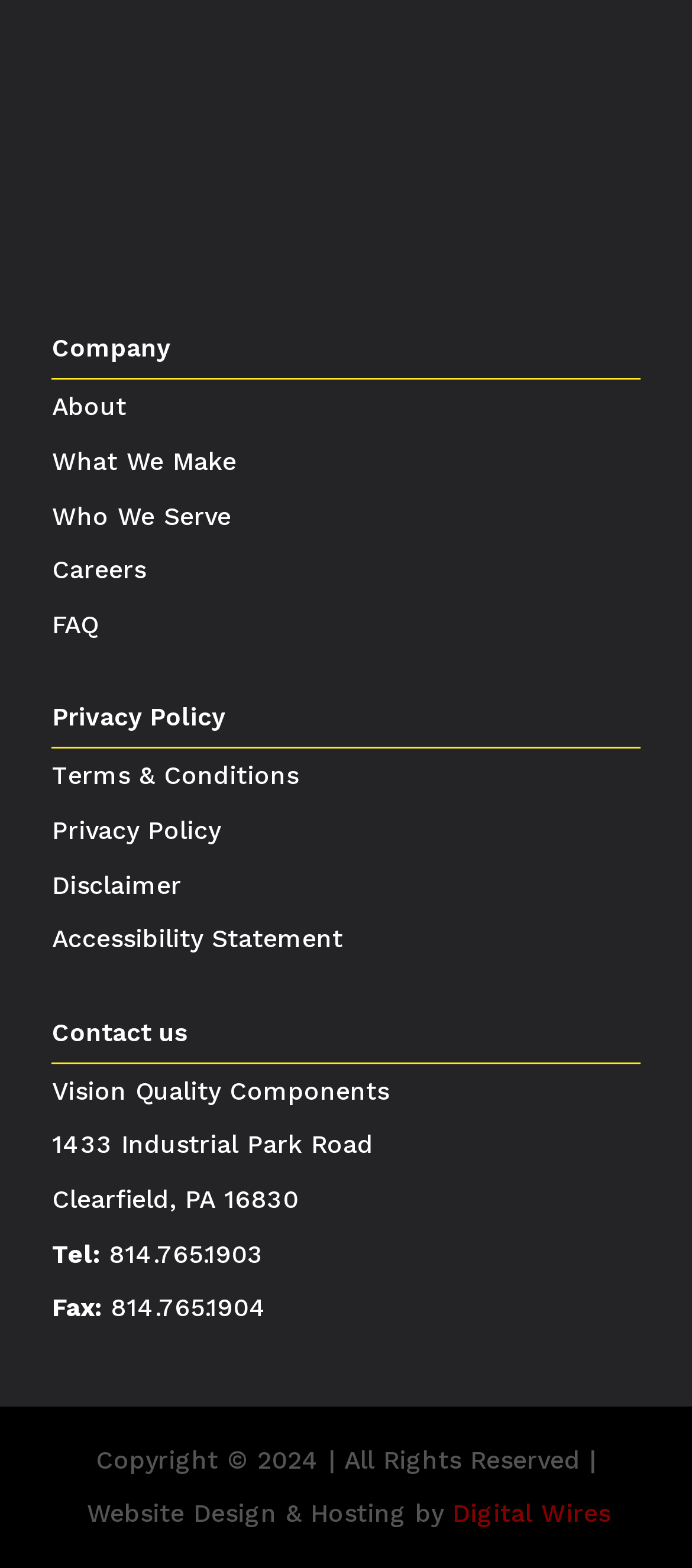Select the bounding box coordinates of the element I need to click to carry out the following instruction: "Click on About".

[0.075, 0.251, 0.183, 0.269]